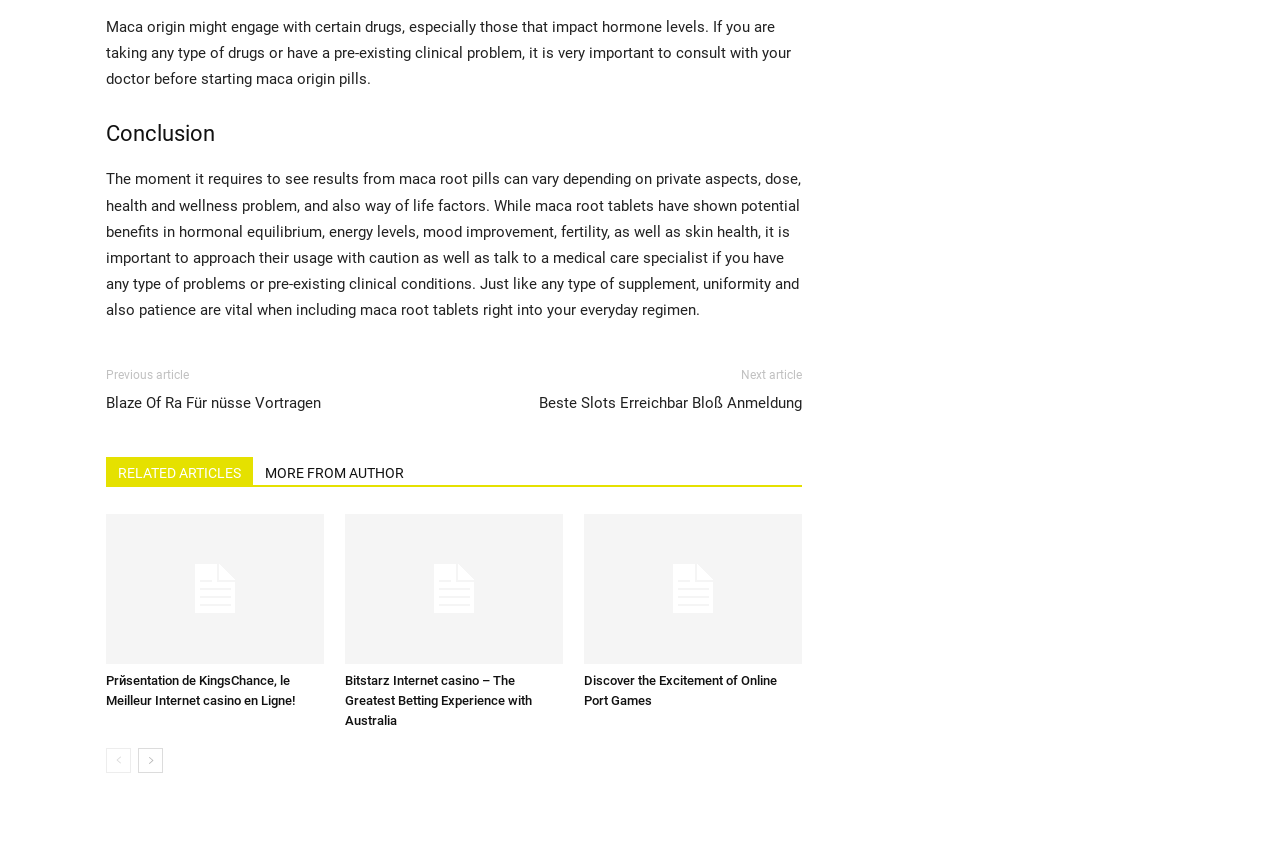Find the bounding box coordinates for the UI element that matches this description: "Beste Slots Erreichbar Bloß Anmeldung".

[0.421, 0.467, 0.627, 0.492]